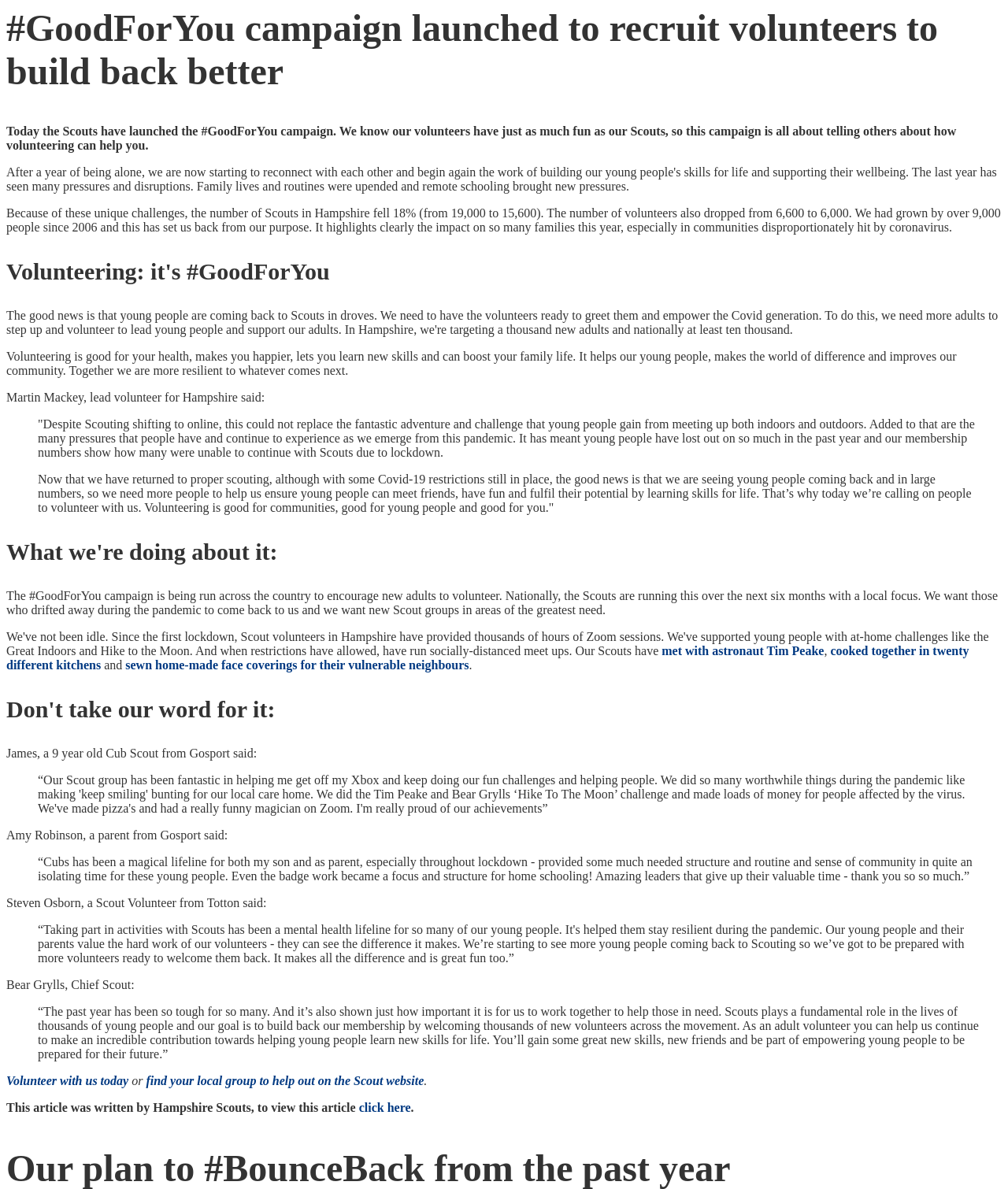Determine the heading of the webpage and extract its text content.

#GoodForYou campaign launched to recruit volunteers to build back better